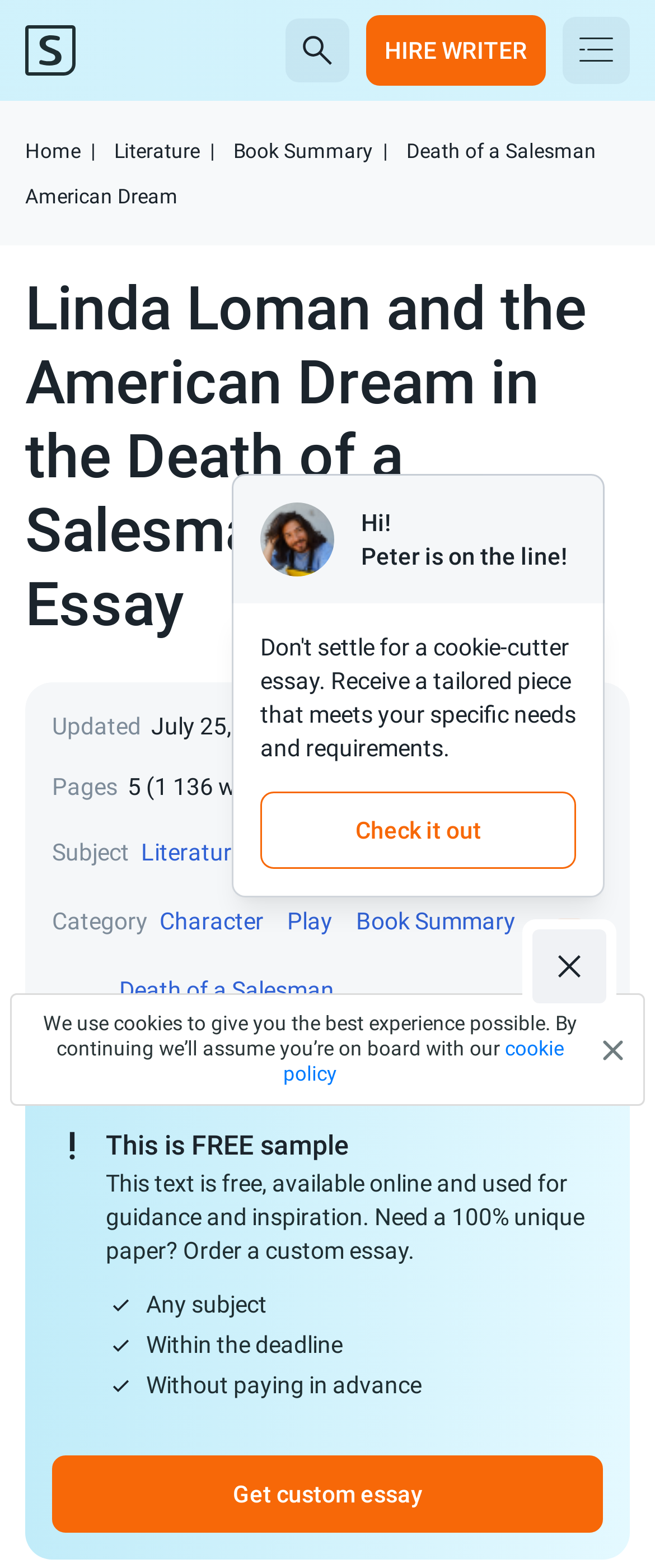Please reply to the following question using a single word or phrase: 
What is the category of the essay?

Character